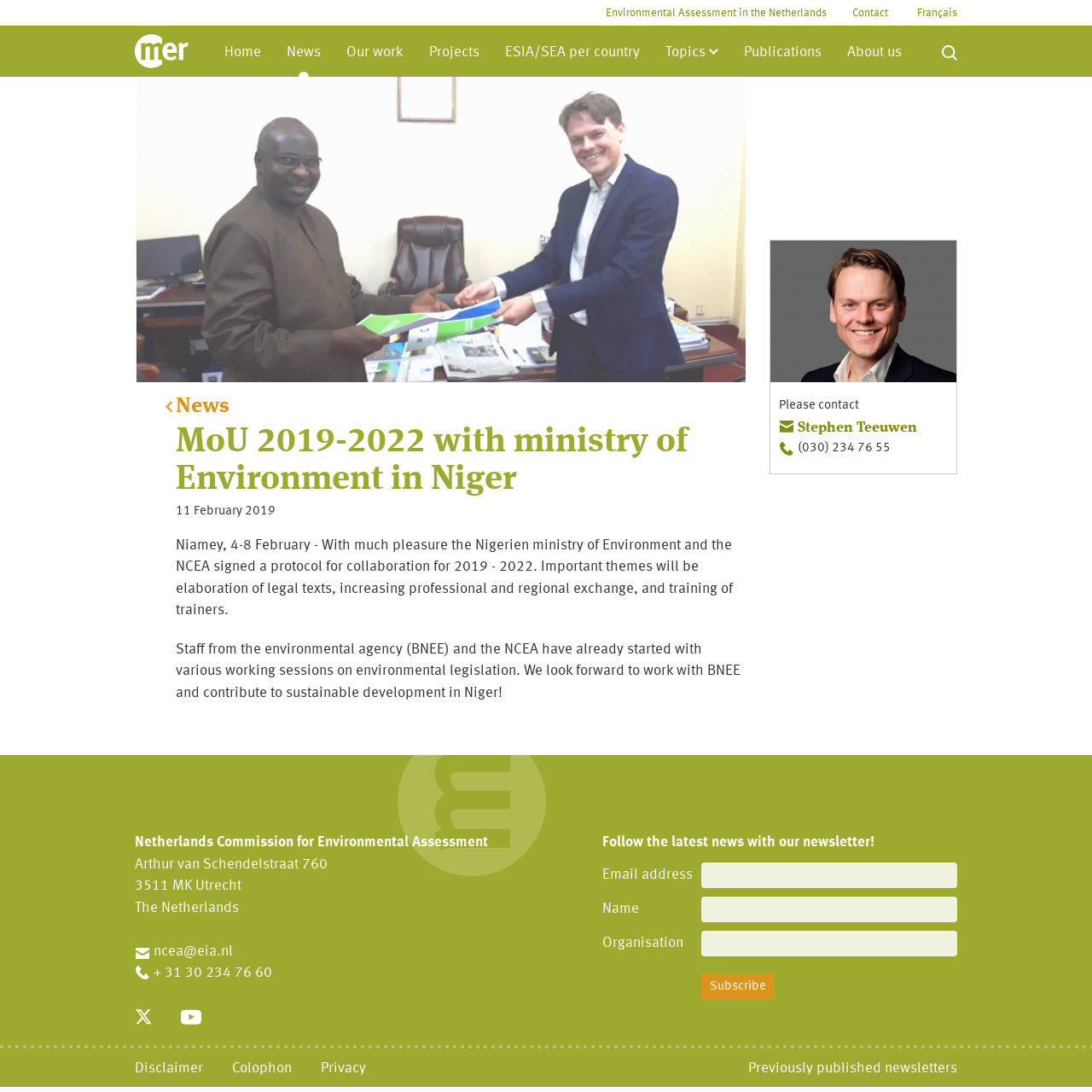What is the logo of the website?
Based on the visual content, answer with a single word or a brief phrase.

Eia.nl